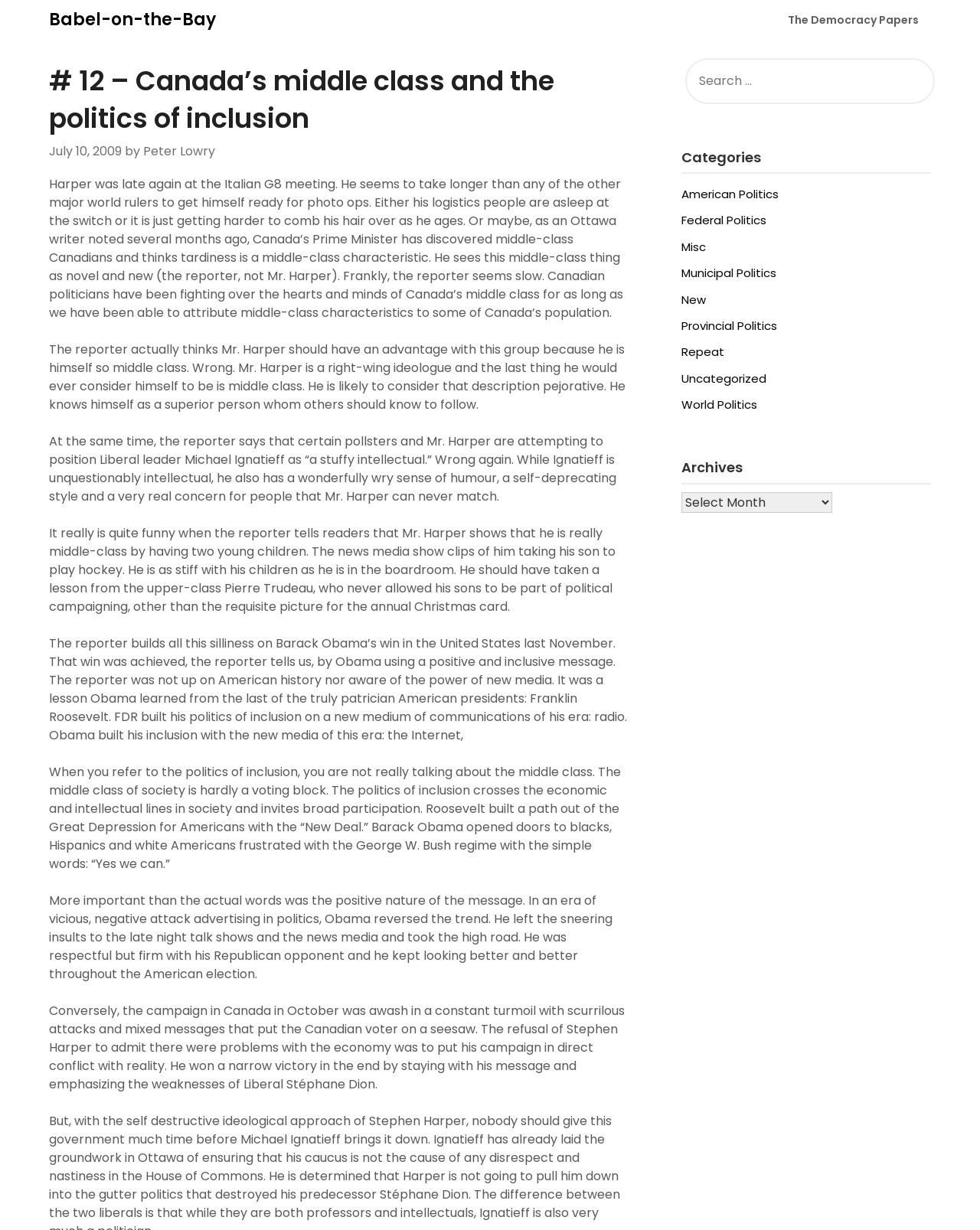Create an in-depth description of the webpage, covering main sections.

This webpage is an article discussing Canadian politics, specifically the middle class and the politics of inclusion. At the top, there is a link to "Babel-on-the-Bay" and another link to "The Democracy Papers" on the right side. Below the title, there is a header section with a heading that reads "# 12 – Canada’s middle class and the politics of inclusion" followed by a link to the date "July 10, 2009" and the author's name "Peter Lowry".

The main content of the article is a long passage of text that discusses the Canadian Prime Minister Stephen Harper's approach to the middle class, comparing it to Barack Obama's inclusive politics in the United States. The text is divided into multiple paragraphs, with some sentences highlighted as separate StaticText elements.

On the right side of the page, there is a complementary section with a search box and a list of categories, including "American Politics", "Federal Politics", "Misc", and others. Below the categories, there is an "Archives" section with a combobox.

Overall, the webpage has a simple layout with a focus on the main article content, accompanied by some navigation elements on the right side.